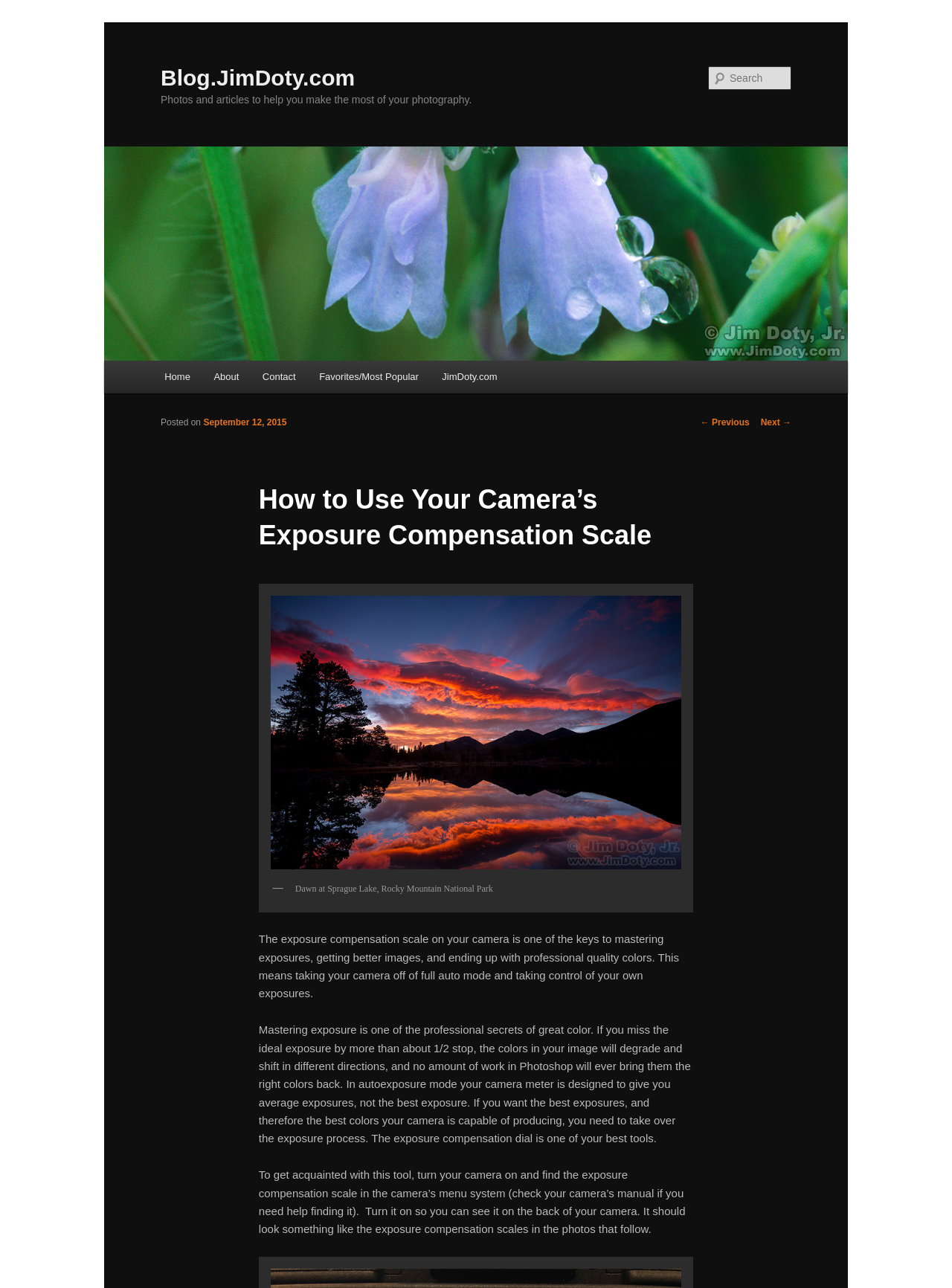Can you specify the bounding box coordinates for the region that should be clicked to fulfill this instruction: "Read previous post".

[0.736, 0.324, 0.787, 0.332]